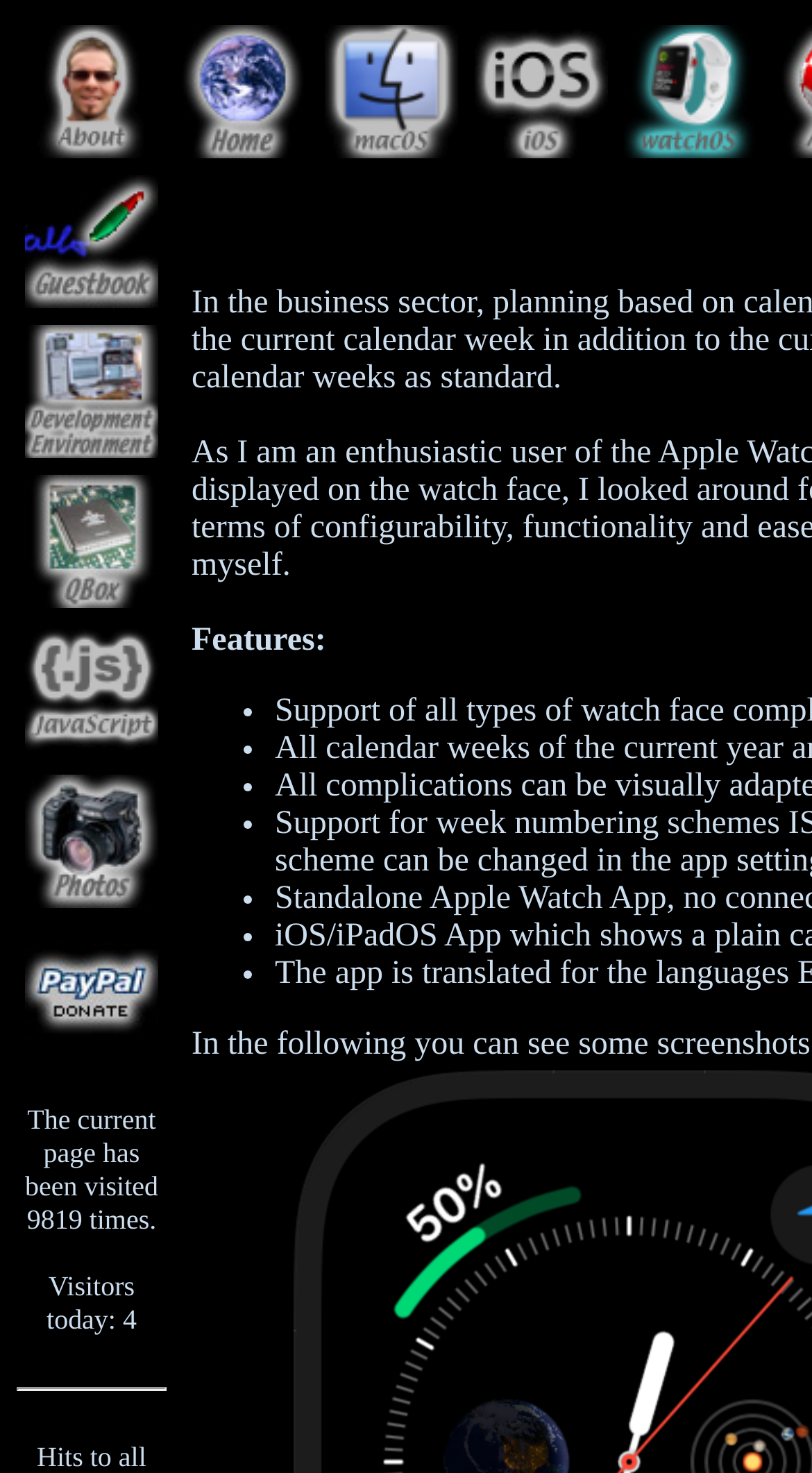Specify the bounding box coordinates of the area that needs to be clicked to achieve the following instruction: "click the about link".

[0.031, 0.089, 0.195, 0.113]